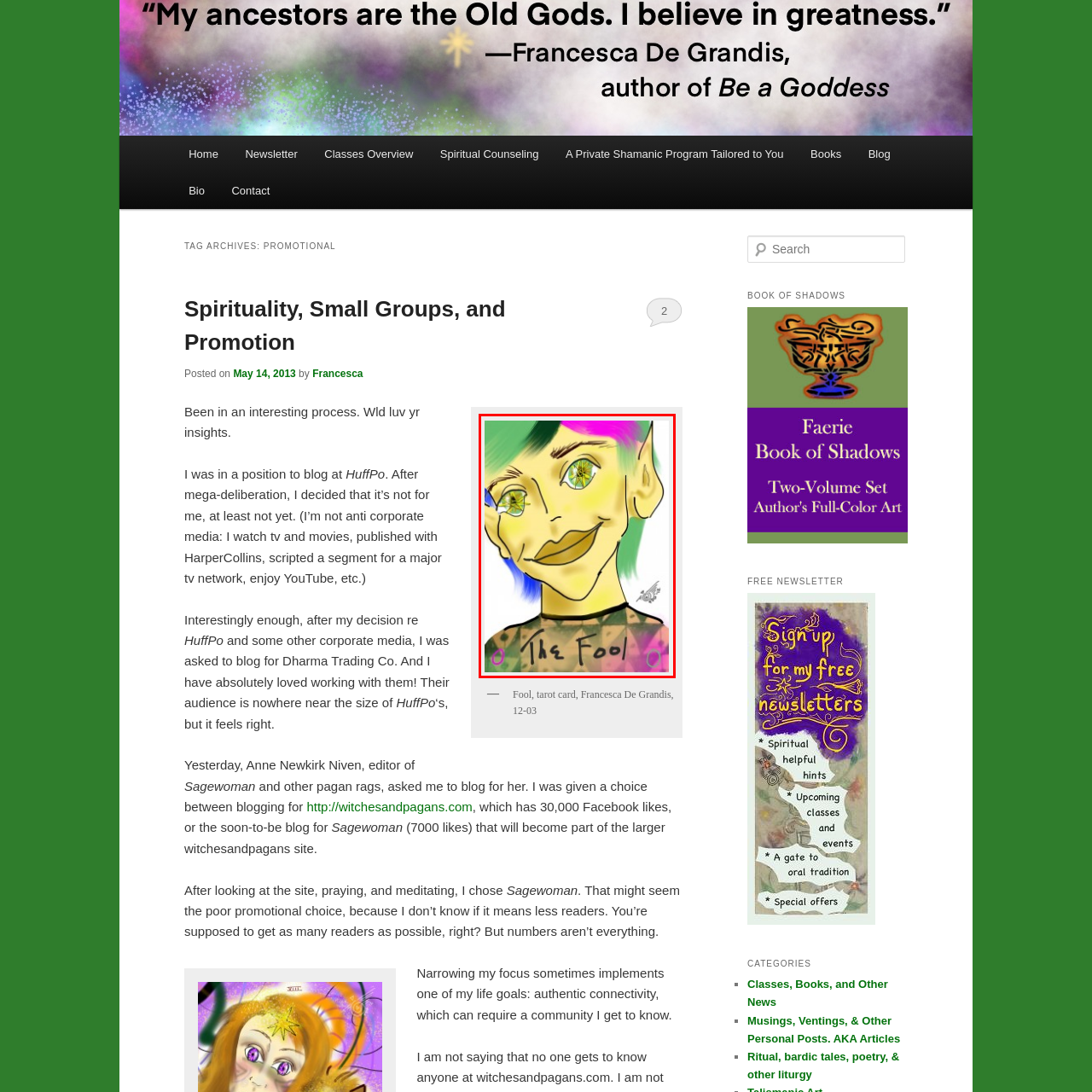Look closely at the image within the red-bordered box and thoroughly answer the question below, using details from the image: What is the significance of 'The Fool' in tarot?

According to the caption, 'The Fool' is often associated with new beginnings, spontaneity, and a carefree spirit, which is reflected in the character's joyful expression and colorful attire. This suggests that 'The Fool' in tarot is significant for representing new beginnings.